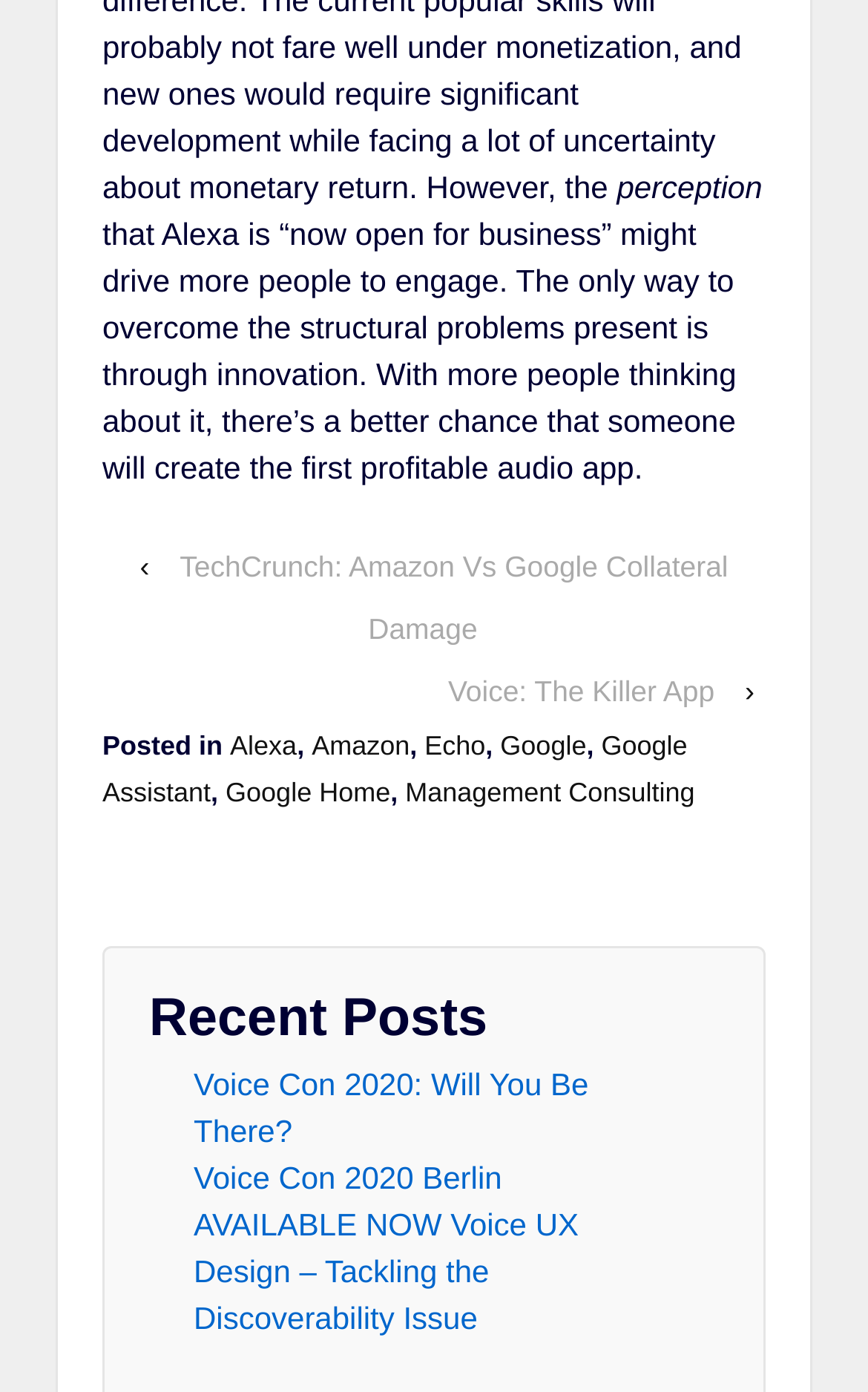Please locate the bounding box coordinates of the element's region that needs to be clicked to follow the instruction: "Follow on Twitter". The bounding box coordinates should be provided as four float numbers between 0 and 1, i.e., [left, top, right, bottom].

None